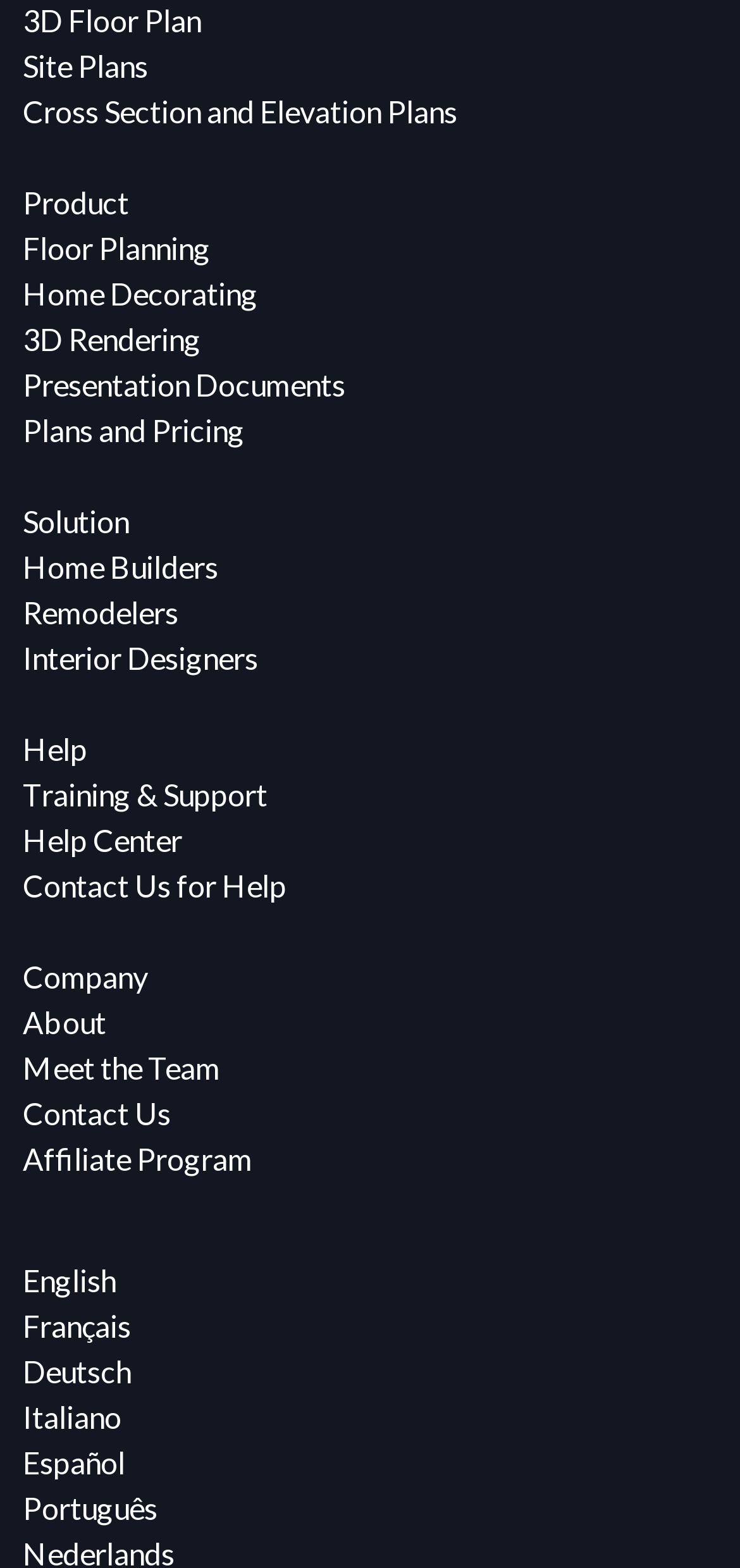Show me the bounding box coordinates of the clickable region to achieve the task as per the instruction: "Switch to Español".

[0.031, 0.919, 0.928, 0.948]